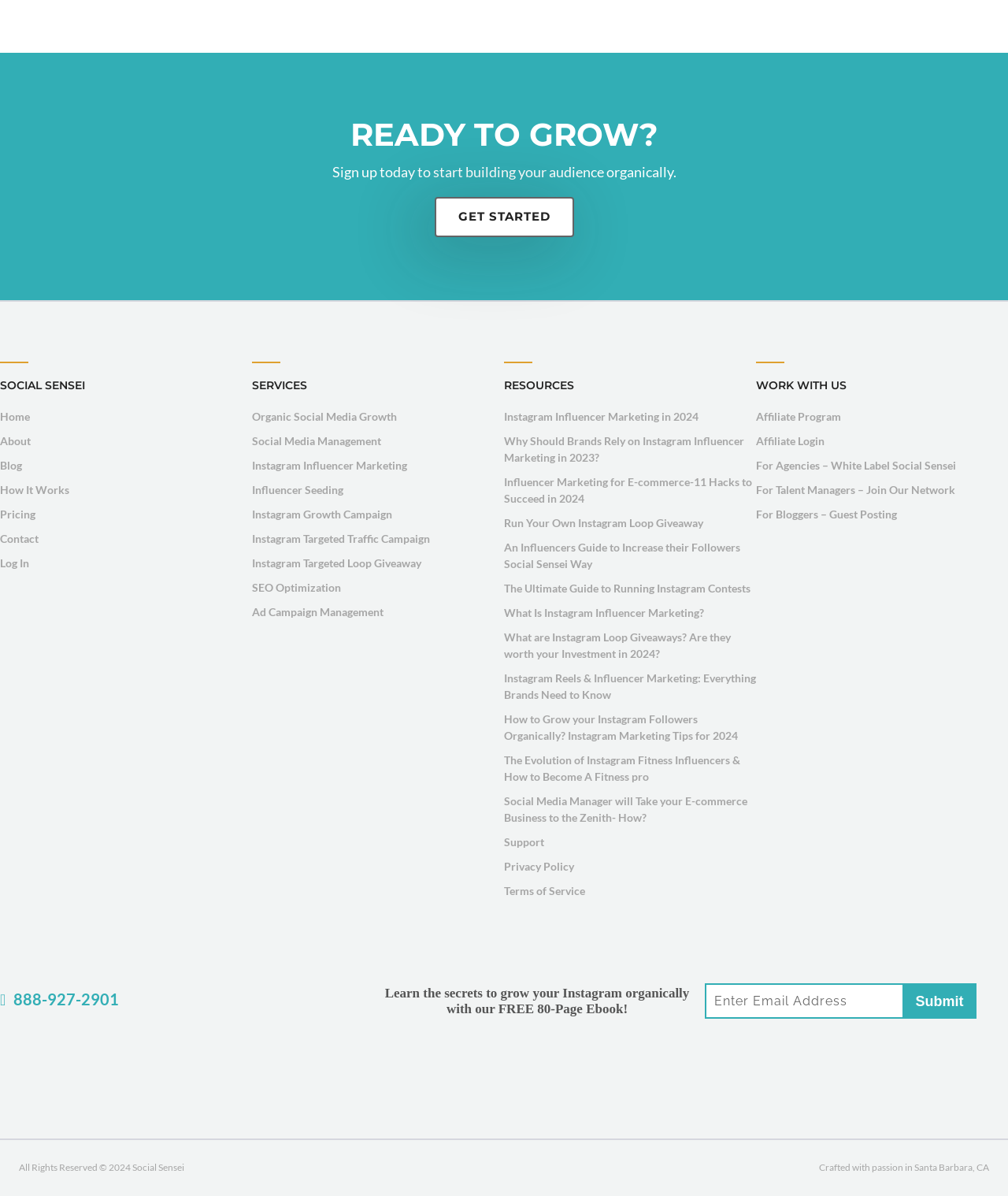Provide the bounding box coordinates for the UI element described in this sentence: "Organic Social Media Growth". The coordinates should be four float values between 0 and 1, i.e., [left, top, right, bottom].

[0.25, 0.342, 0.394, 0.354]